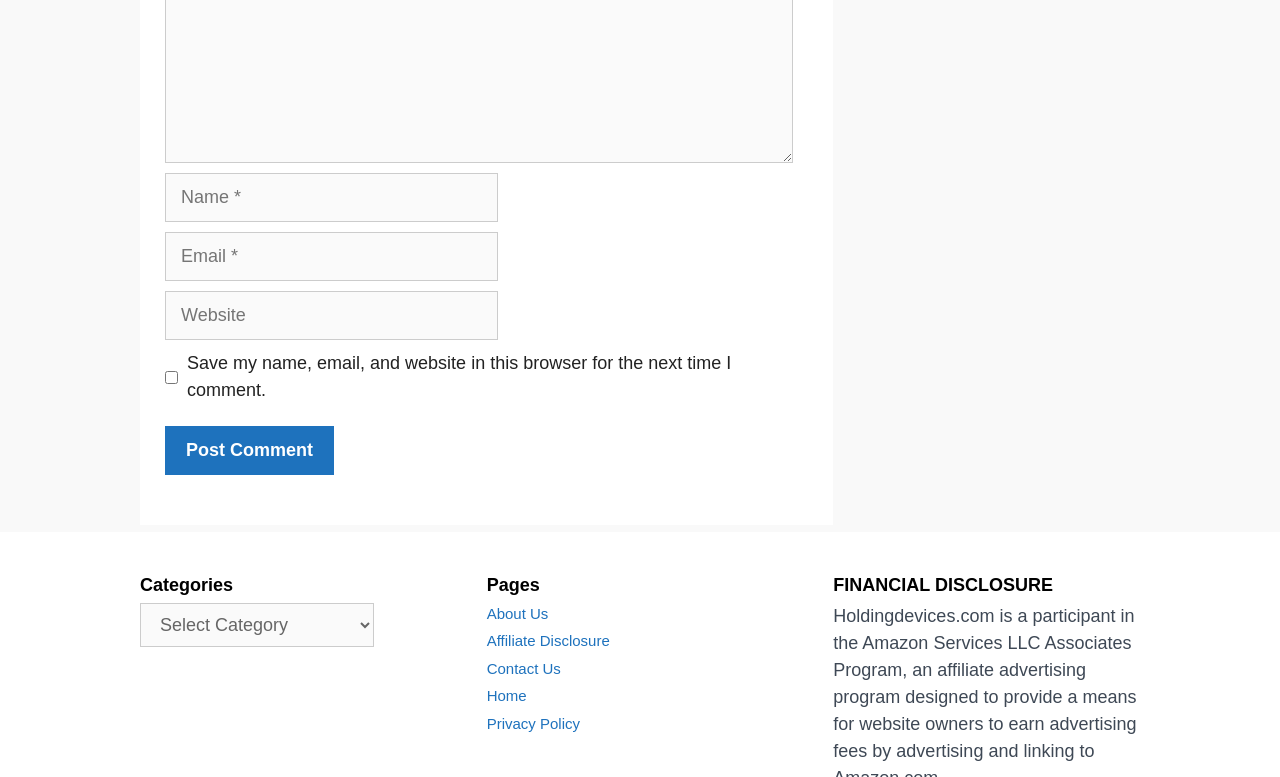Please find the bounding box coordinates of the element's region to be clicked to carry out this instruction: "Go to the About Us page".

[0.38, 0.778, 0.428, 0.8]